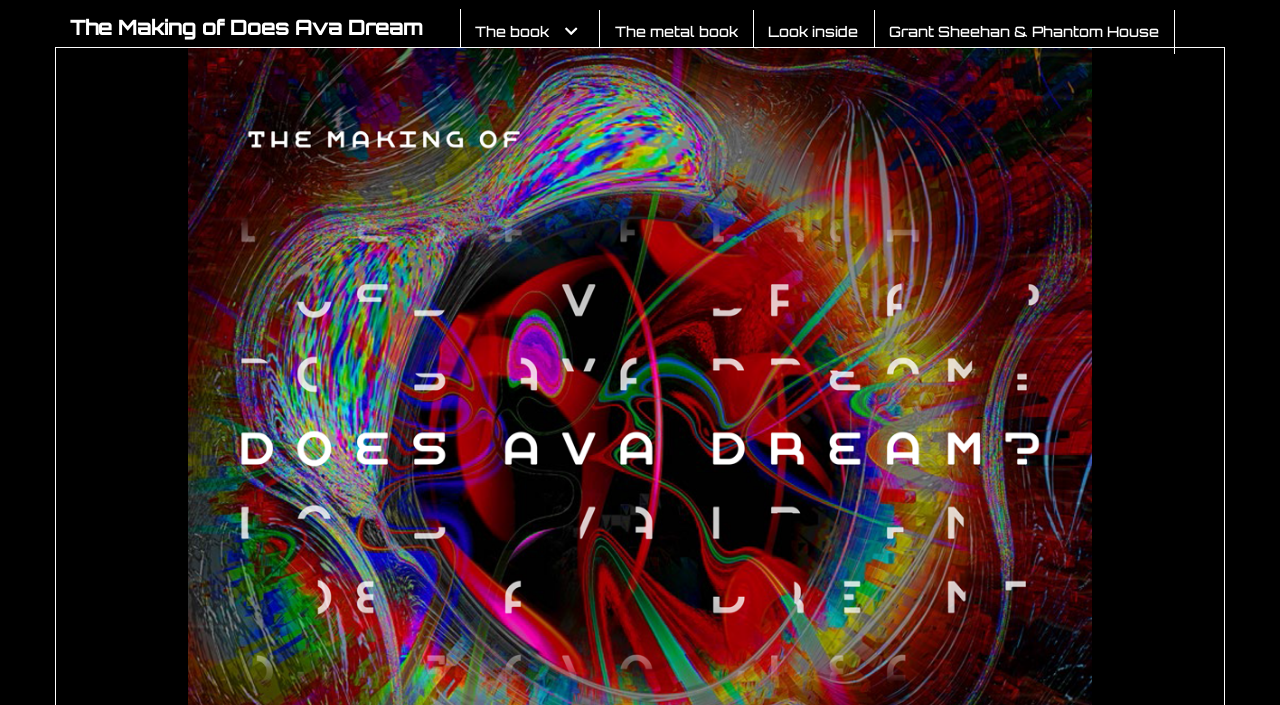Please provide a detailed answer to the question below by examining the image:
What is the text of the first link?

I looked at the first link above the 'Primary Menu' navigation element and found that its text is 'Skip to content'.